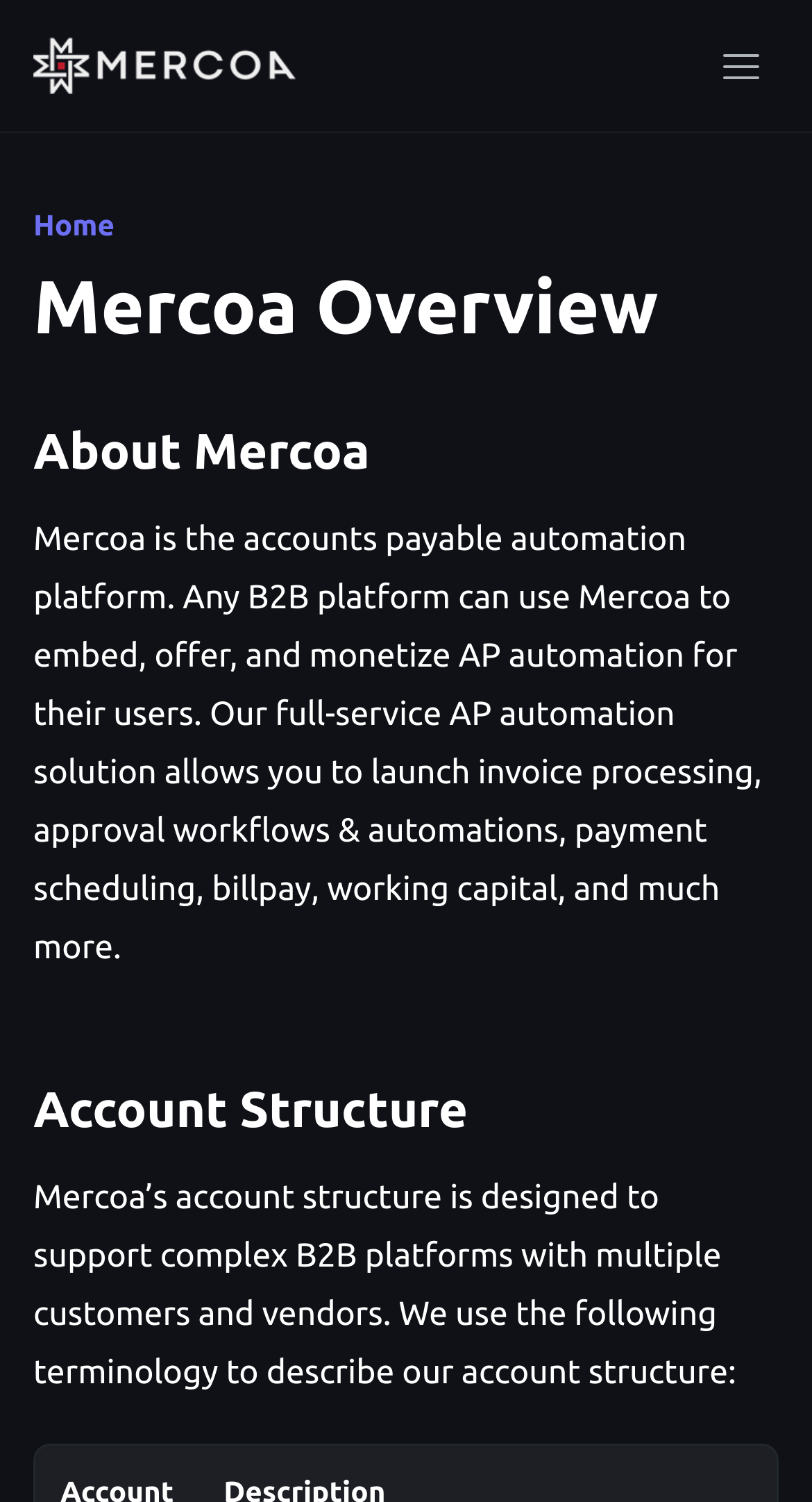What is Mercoa?
Give a detailed response to the question by analyzing the screenshot.

Based on the webpage content, Mercoa is described as 'the accounts payable automation platform' in the static text element, indicating that it is a platform that automates accounts payable processes.